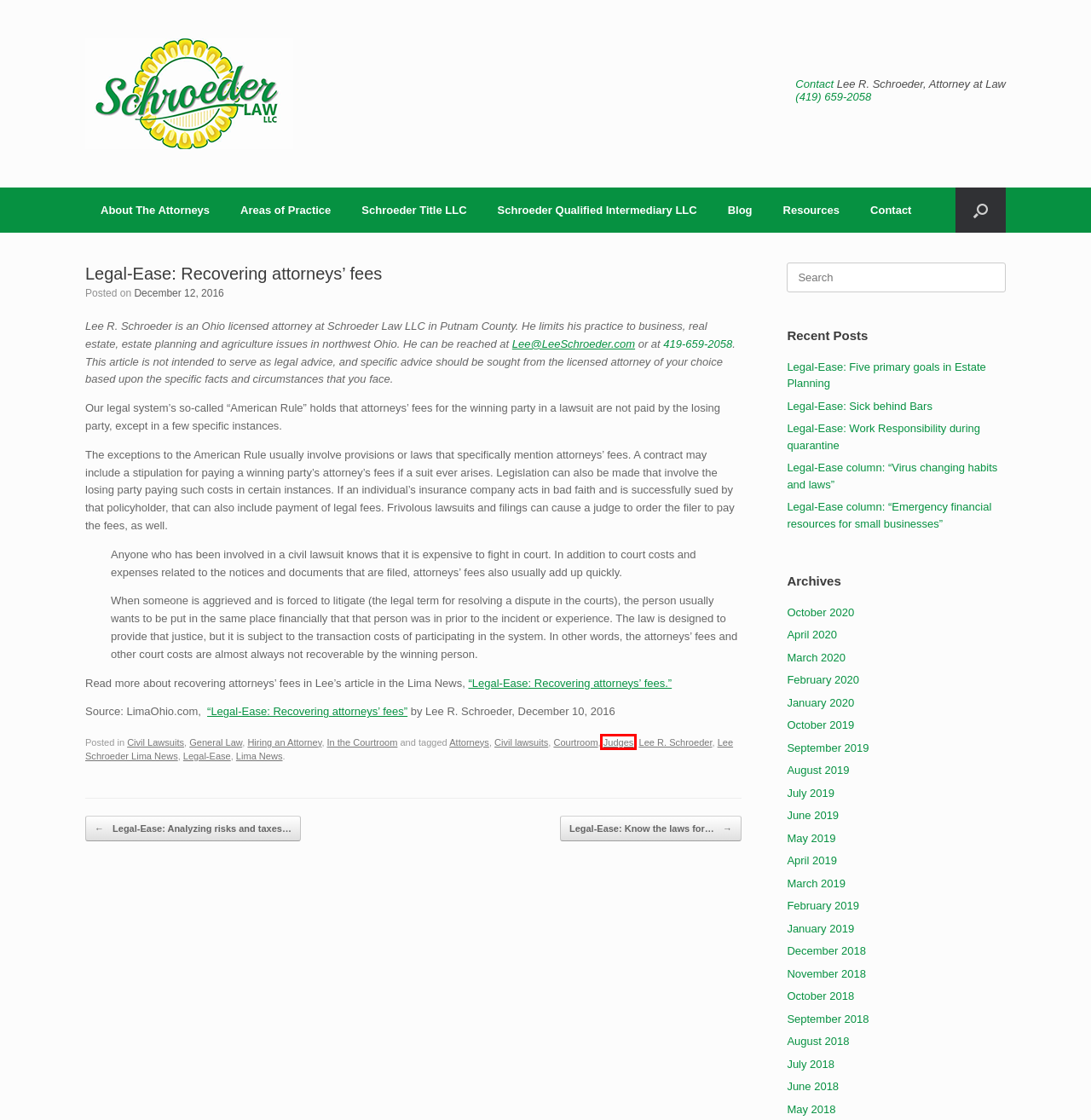You are provided with a screenshot of a webpage where a red rectangle bounding box surrounds an element. Choose the description that best matches the new webpage after clicking the element in the red bounding box. Here are the choices:
A. Civil lawsuits | Schroeder Law LLC
B. September, 2019 | Schroeder Law LLC
C. Blog | Schroeder Law LLC
D. February, 2020 | Schroeder Law LLC
E. Legal-Ease: Sick behind Bars | Schroeder Law LLC
F. Judges | Schroeder Law LLC
G. Lee Schroeder Lima News | Schroeder Law LLC
H. Legal-Ease column: “Emergency financial resources for small businesses” | Schroeder Law LLC

F